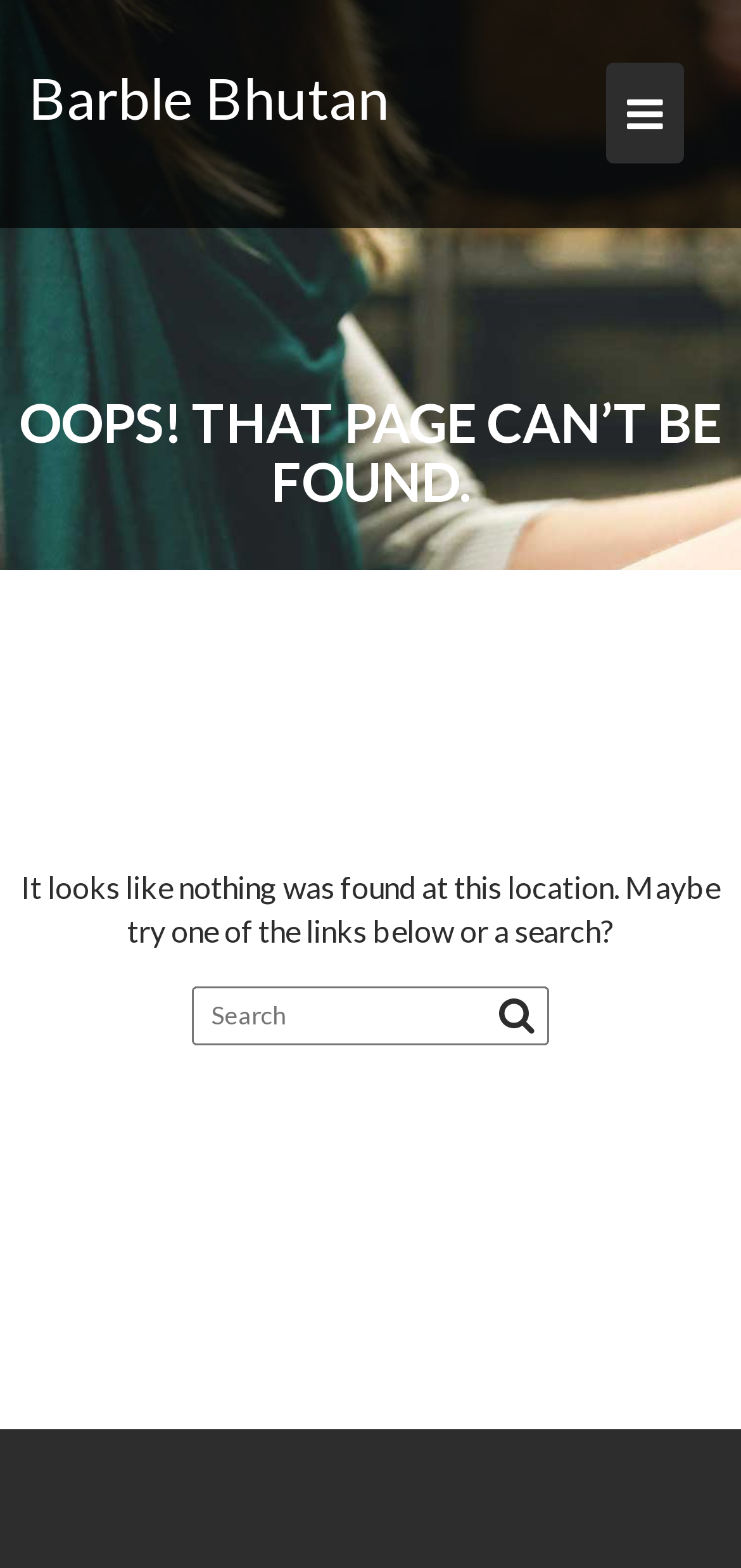Answer this question using a single word or a brief phrase:
What is the layout of the webpage?

Header, main content, footer